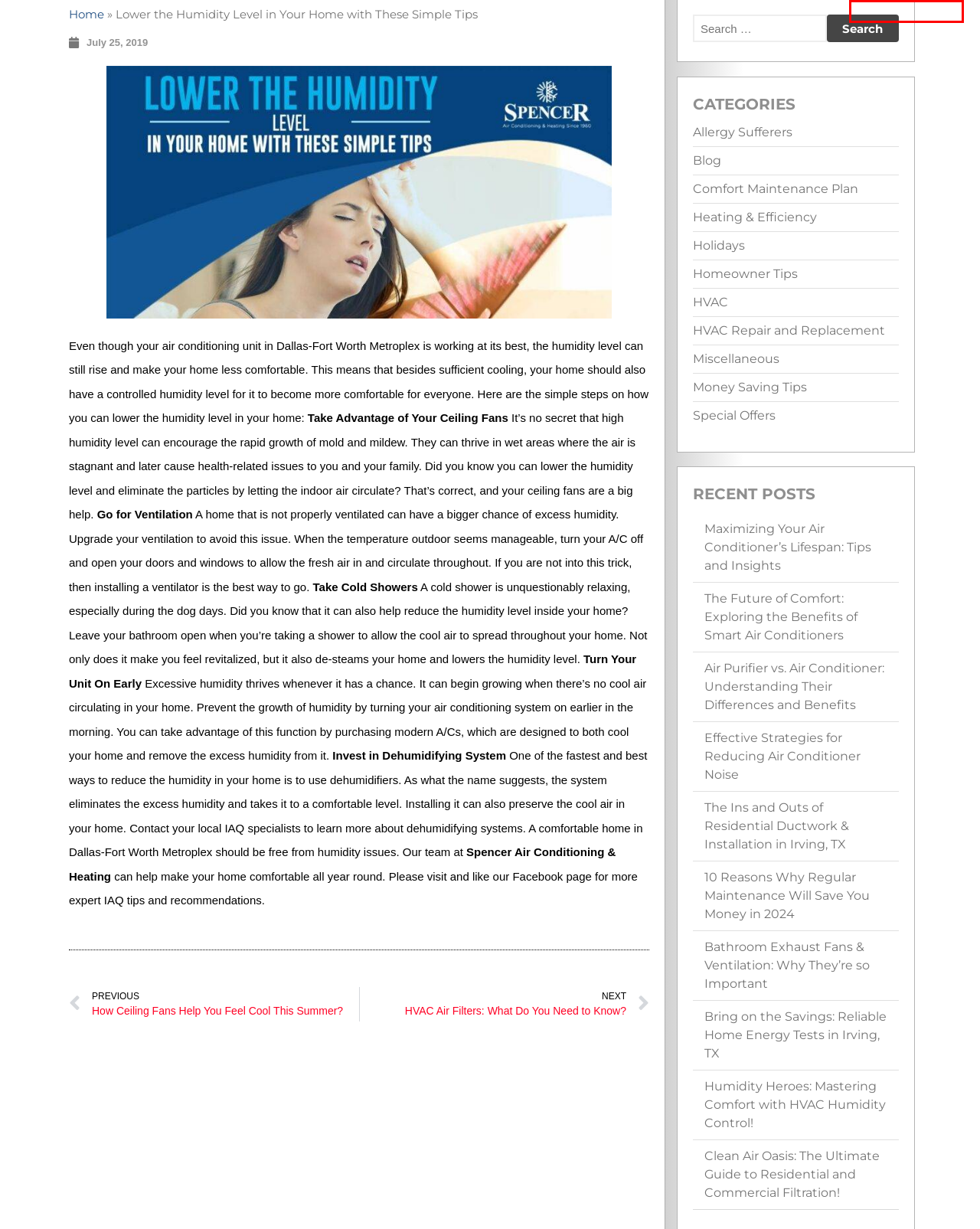A screenshot of a webpage is provided, featuring a red bounding box around a specific UI element. Identify the webpage description that most accurately reflects the new webpage after interacting with the selected element. Here are the candidates:
A. Strategies for Reducing Air Conditioner Noise - Spencer Air
B. Exploring Benefits of Smart Air Conditioners - Spencer Air
C. Allergy Sufferers Archives - Spencer Air Conditioning
D. HVAC | Heating And Air Conditioning Dallas, TX - Spencer Air
E. Special Offers Archives - Spencer Air Conditioning & Heating
F. HVAC - Spencer Air Conditioning
G. Mastering Comfort with HVAC Humidity Control - Spencer Air
H. Schedule a Service | Spencer AC & Heating

D